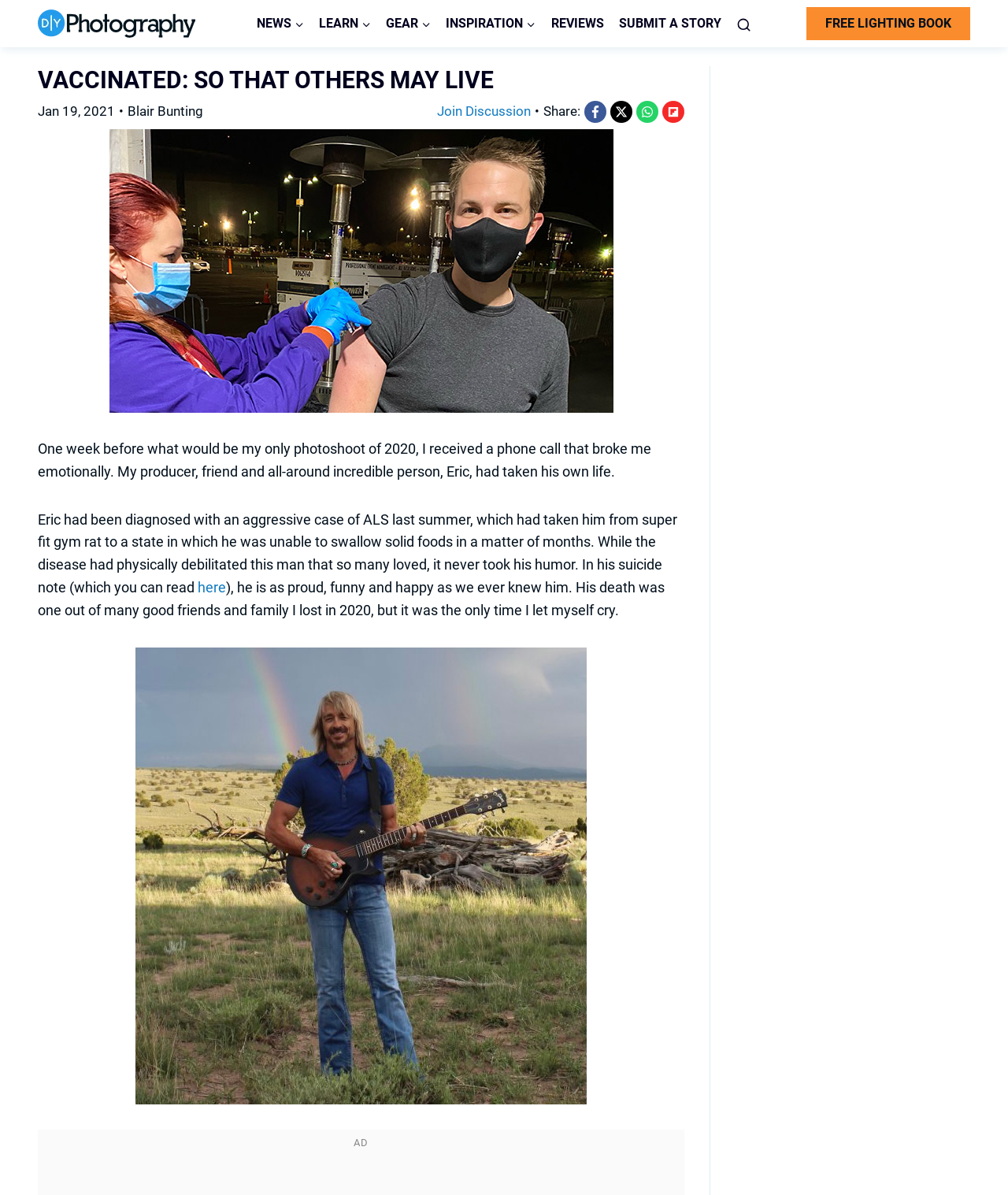What is the purpose of the button at the bottom right corner?
Look at the image and provide a short answer using one word or a phrase.

Scroll to top